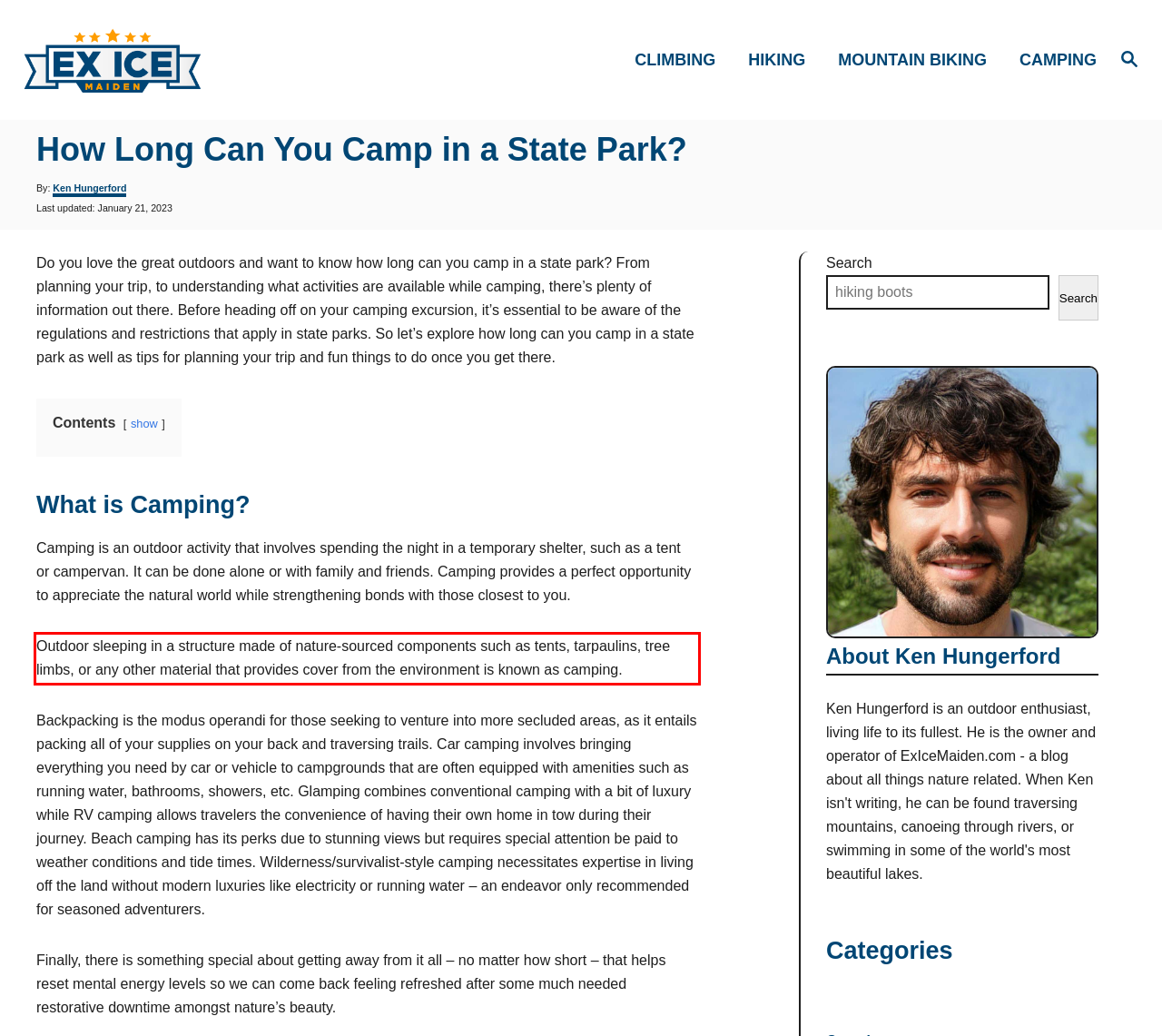Please examine the screenshot of the webpage and read the text present within the red rectangle bounding box.

Outdoor sleeping in a structure made of nature-sourced components such as tents, tarpaulins, tree limbs, or any other material that provides cover from the environment is known as camping.